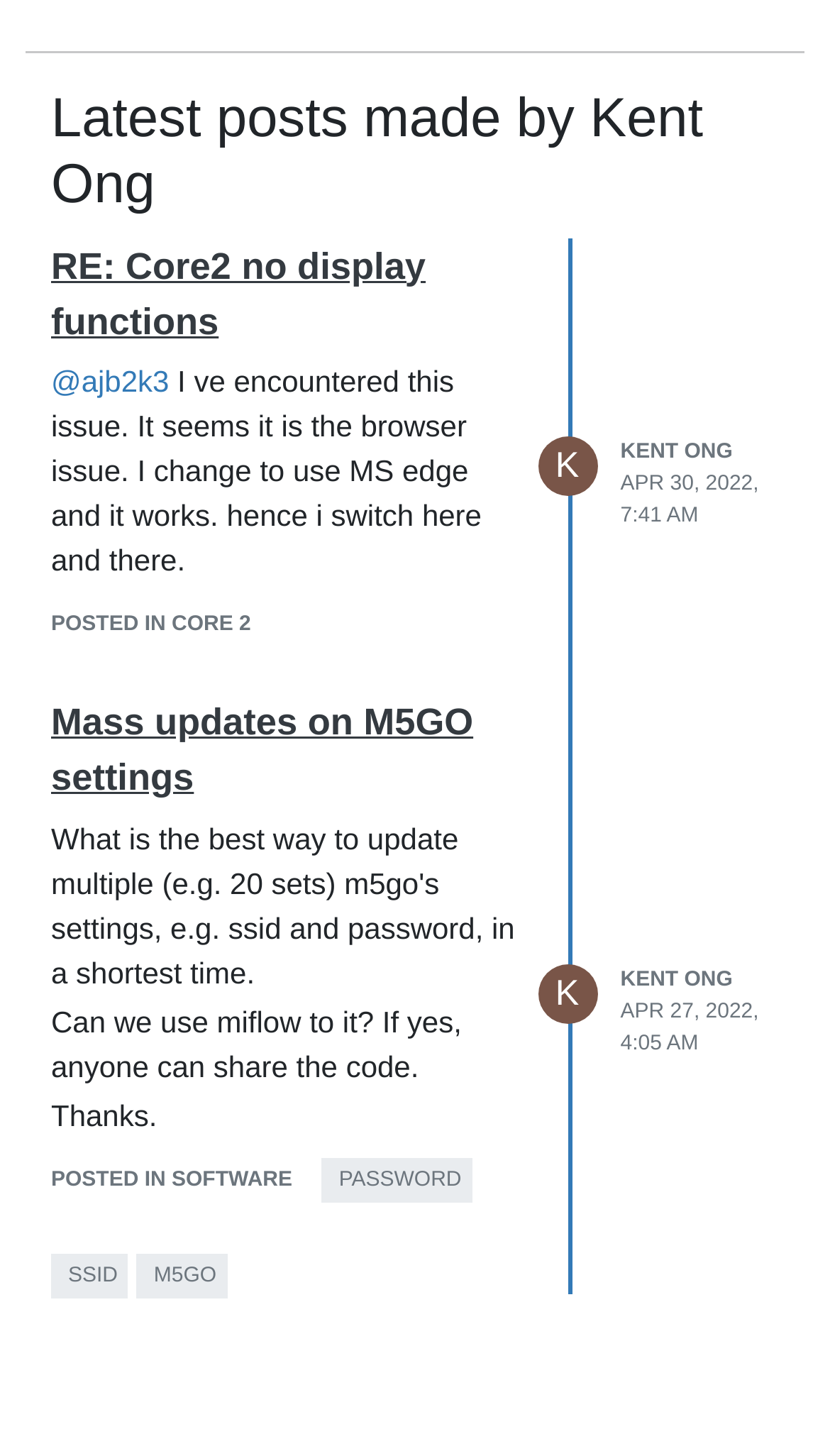Please specify the bounding box coordinates of the area that should be clicked to accomplish the following instruction: "View Jawaharlal Nehru University page". The coordinates should consist of four float numbers between 0 and 1, i.e., [left, top, right, bottom].

None